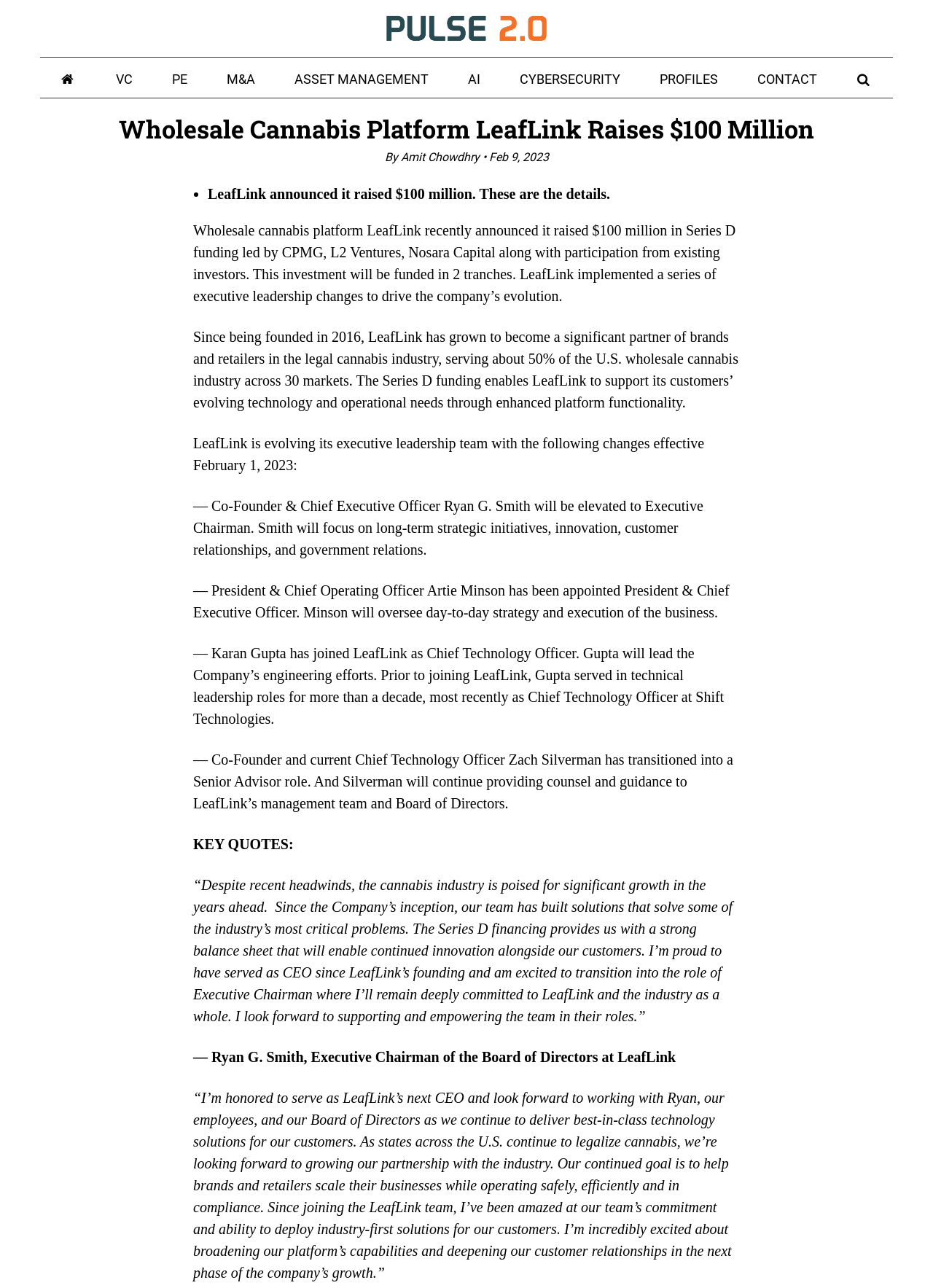Generate the title text from the webpage.

Wholesale Cannabis Platform LeafLink Raises $100 Million